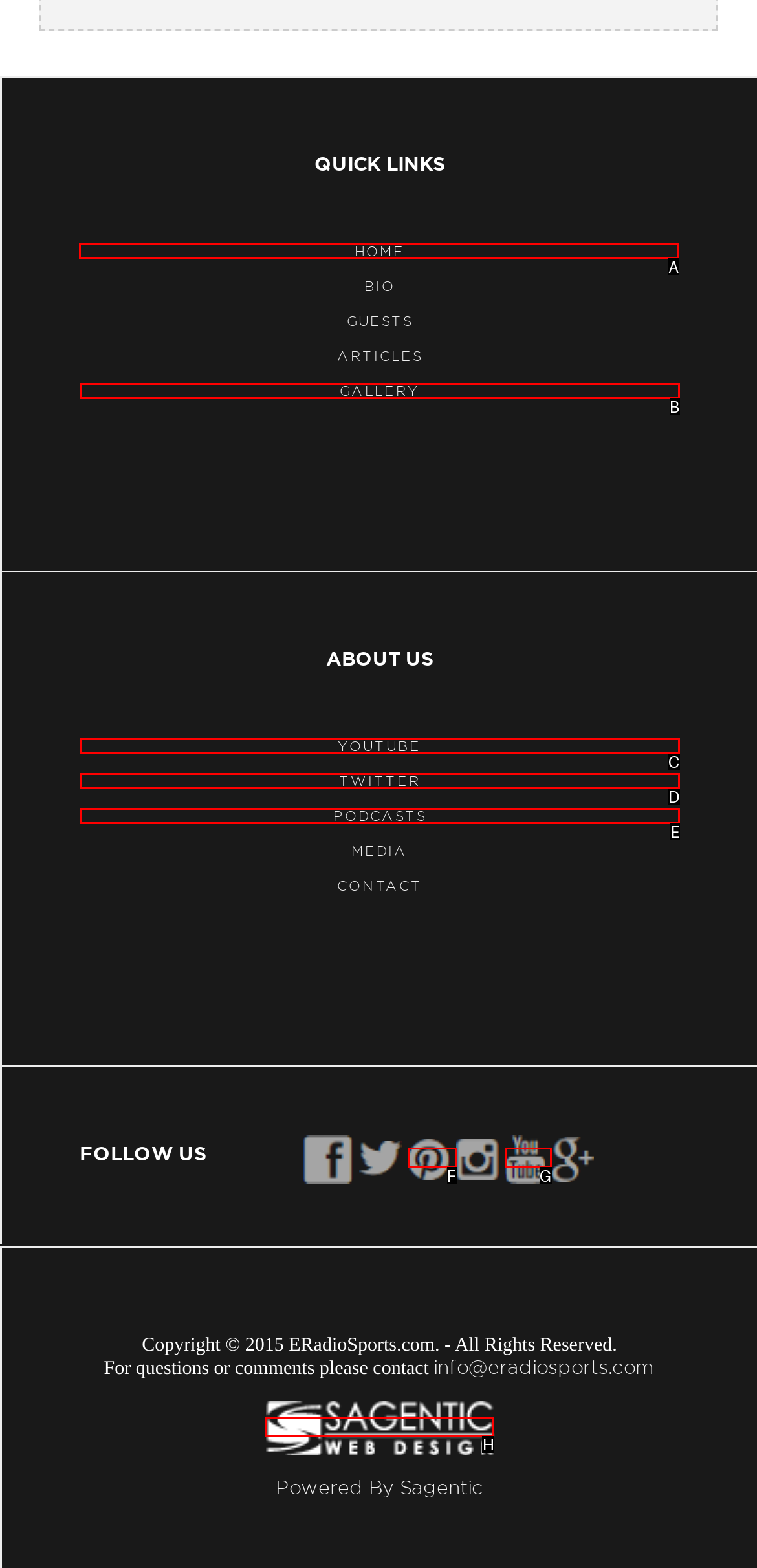Find the correct option to complete this instruction: go to home page. Reply with the corresponding letter.

A